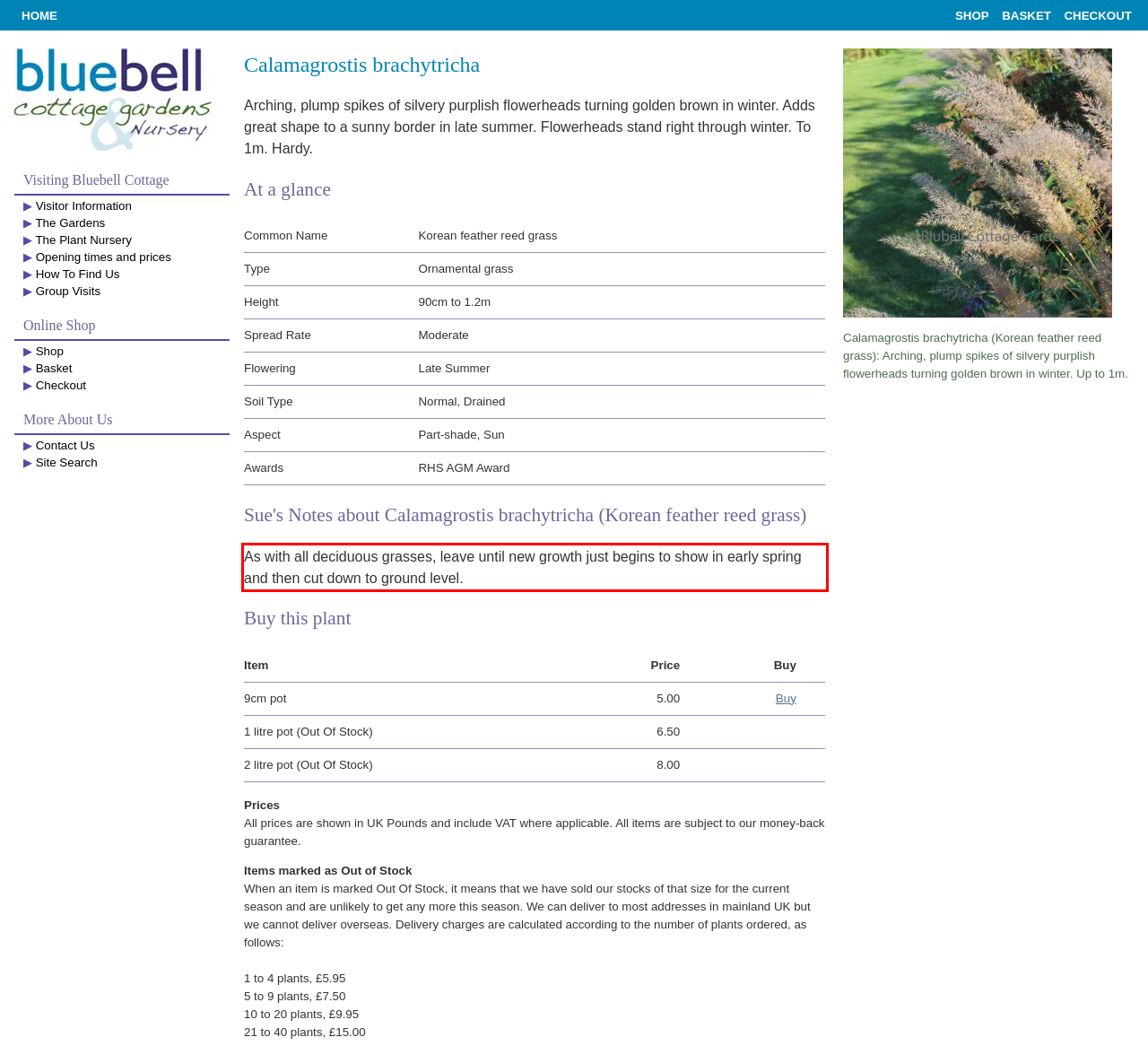Perform OCR on the text inside the red-bordered box in the provided screenshot and output the content.

As with all deciduous grasses, leave until new growth just begins to show in early spring and then cut down to ground level.